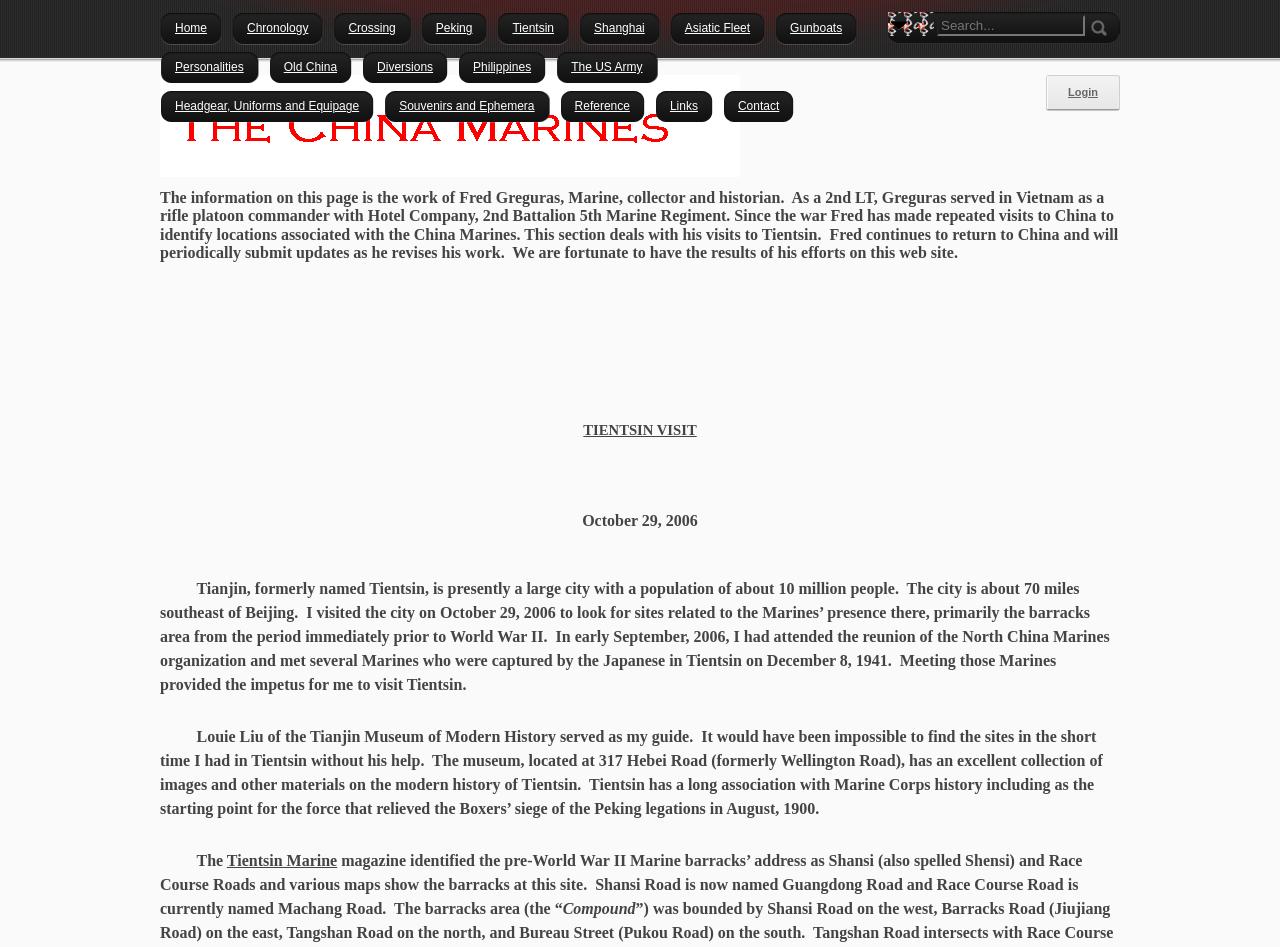Indicate the bounding box coordinates of the element that needs to be clicked to satisfy the following instruction: "Read the 'RCMP offer ATV safety reminders' article". The coordinates should be four float numbers between 0 and 1, i.e., [left, top, right, bottom].

None